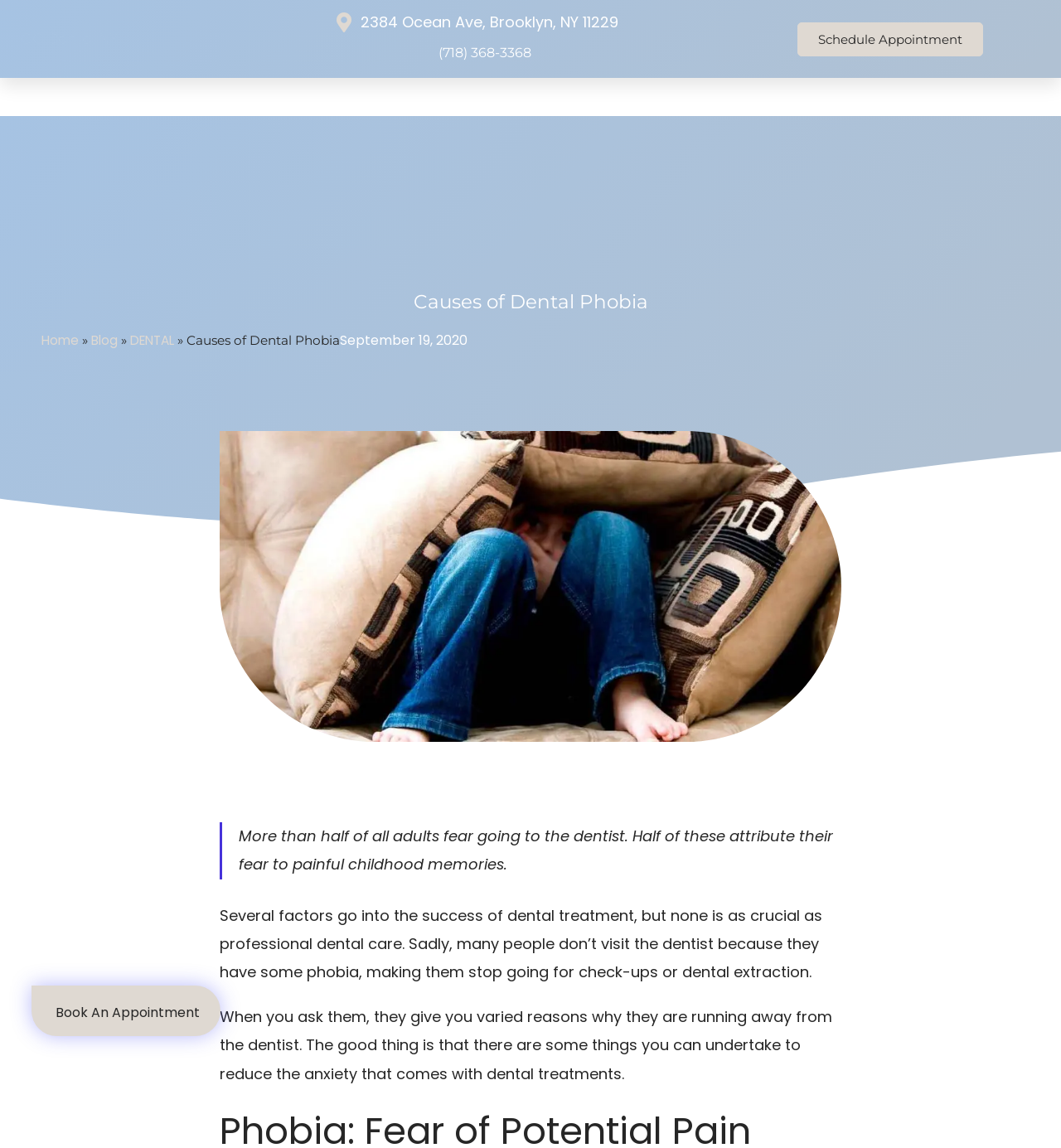Observe the image and answer the following question in detail: What can reduce anxiety that comes with dental treatments?

I found this information by reading the StaticText element which states 'The good thing is that there are some things you can undertake to reduce the anxiety that comes with dental treatments.'.